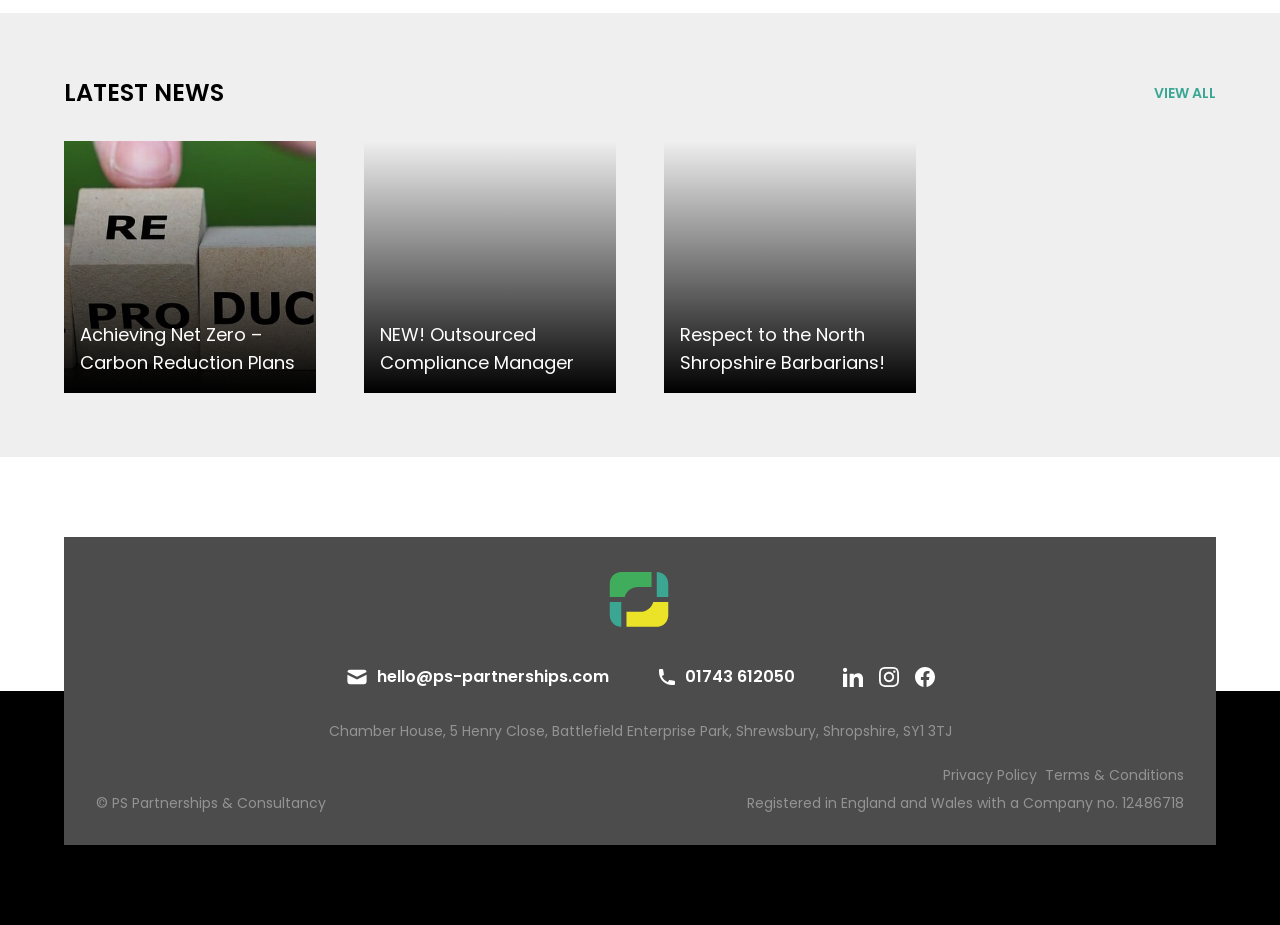What is the company's email address?
Analyze the screenshot and provide a detailed answer to the question.

I looked for a link with an email address format and found 'hello@ps-partnerships.com'.